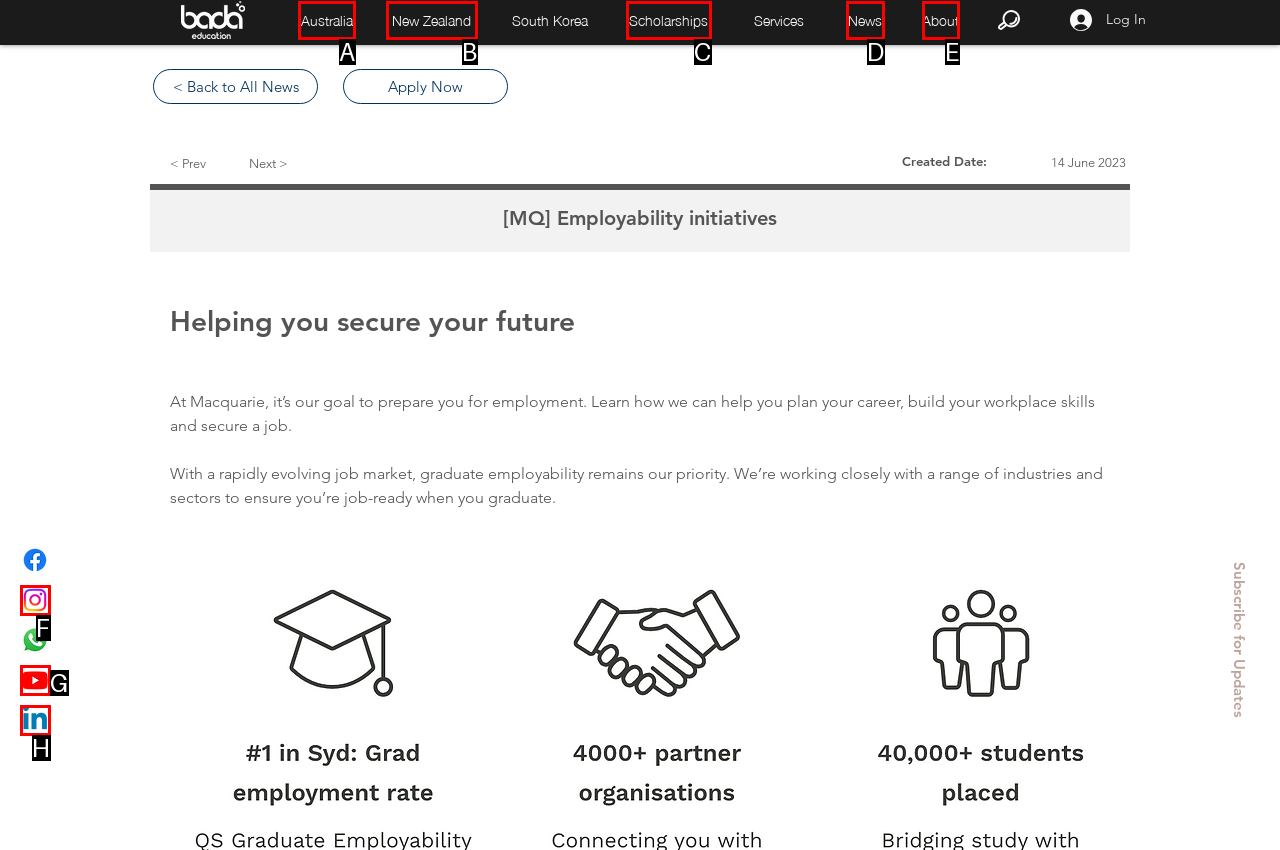Tell me which one HTML element best matches the description: aria-label="Linkedin" Answer with the option's letter from the given choices directly.

H